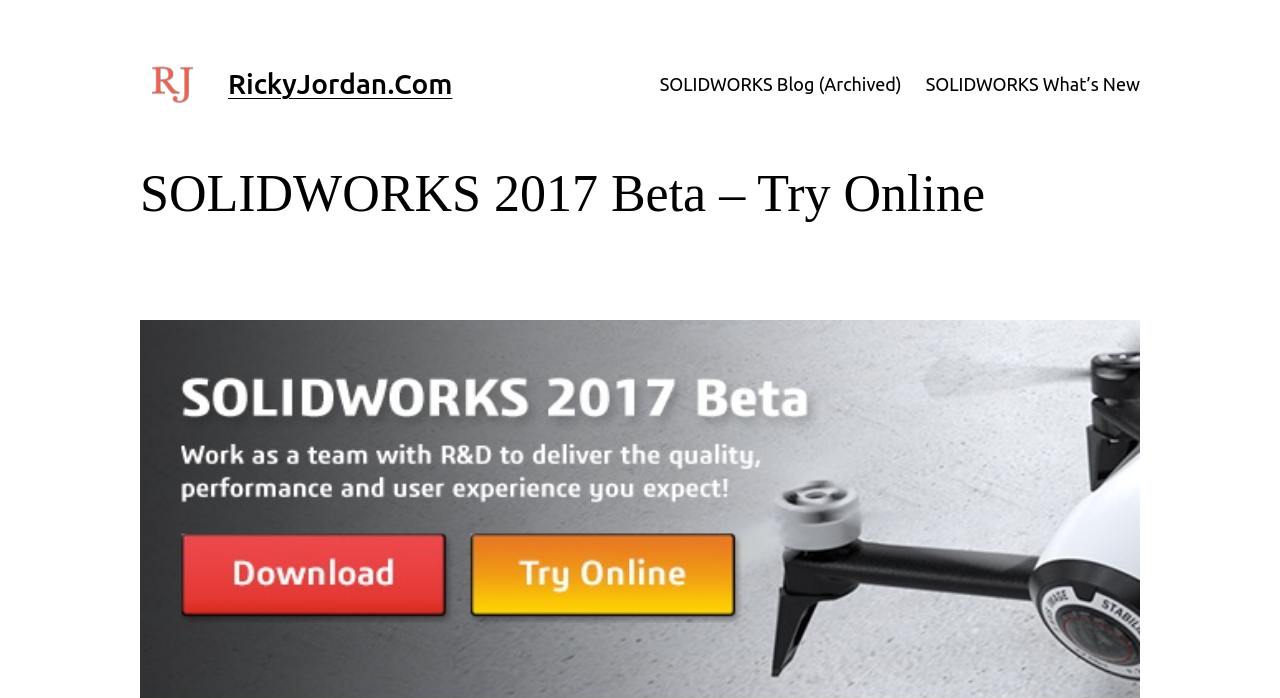What is the name of the website?
Please respond to the question with a detailed and well-explained answer.

I determined the answer by looking at the link and image elements with the text 'RickyJordan.com' and 'RickyJordan.Com' which suggests that this is the name of the website.